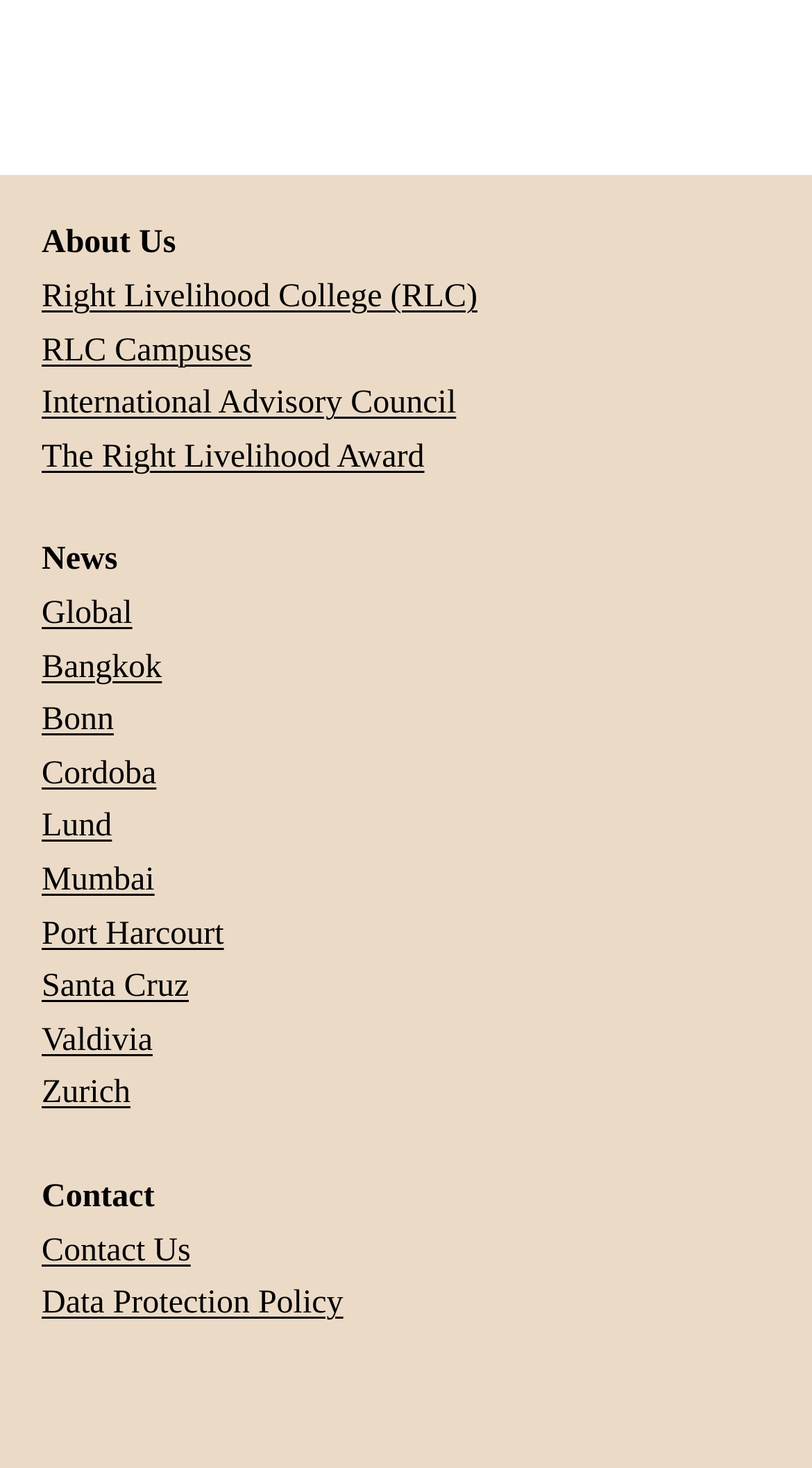Determine the bounding box coordinates of the clickable element to achieve the following action: 'read news from Global'. Provide the coordinates as four float values between 0 and 1, formatted as [left, top, right, bottom].

[0.051, 0.406, 0.163, 0.43]